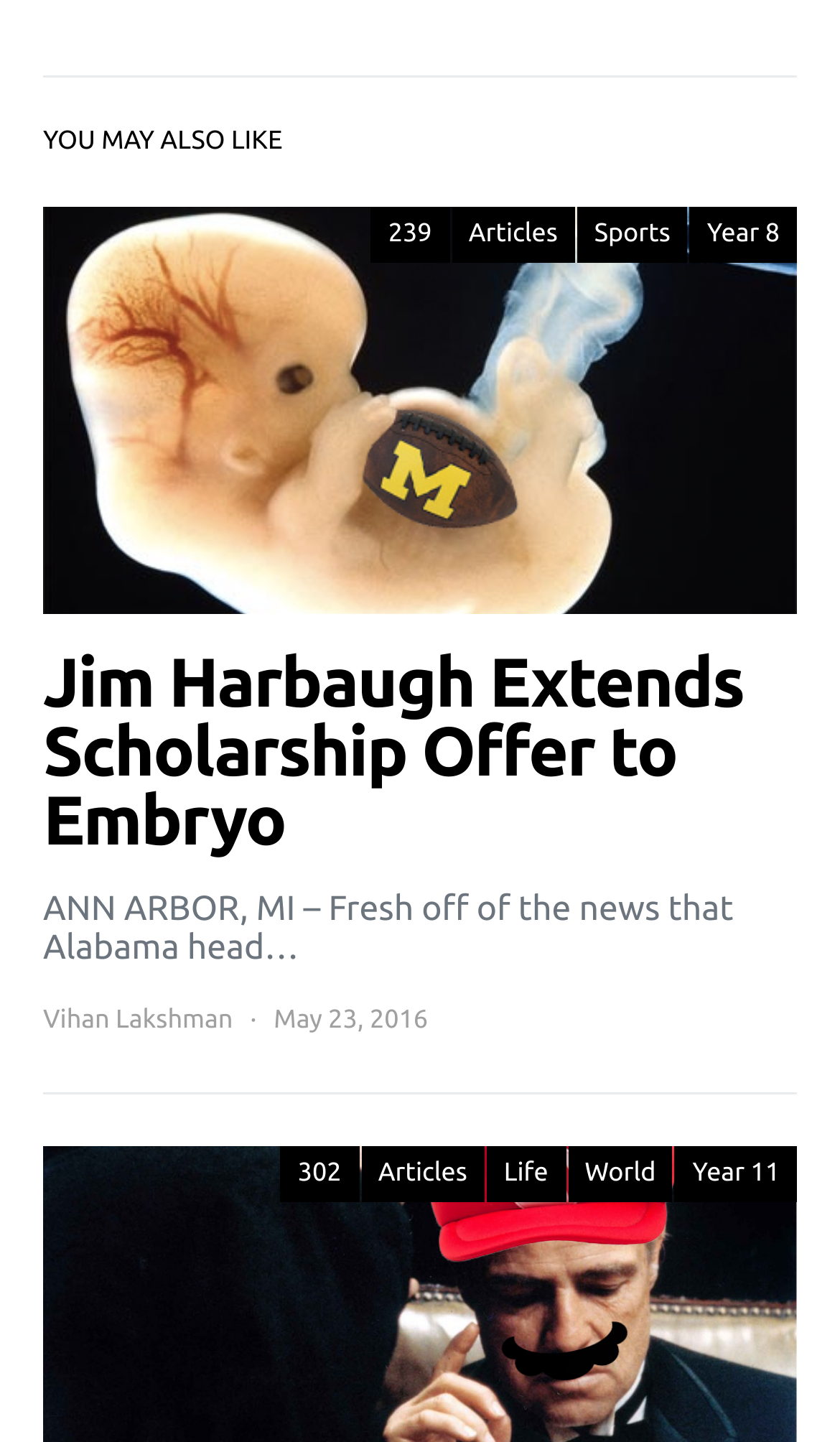Provide the bounding box coordinates for the UI element that is described as: "Year 11".

[0.804, 0.795, 0.949, 0.834]